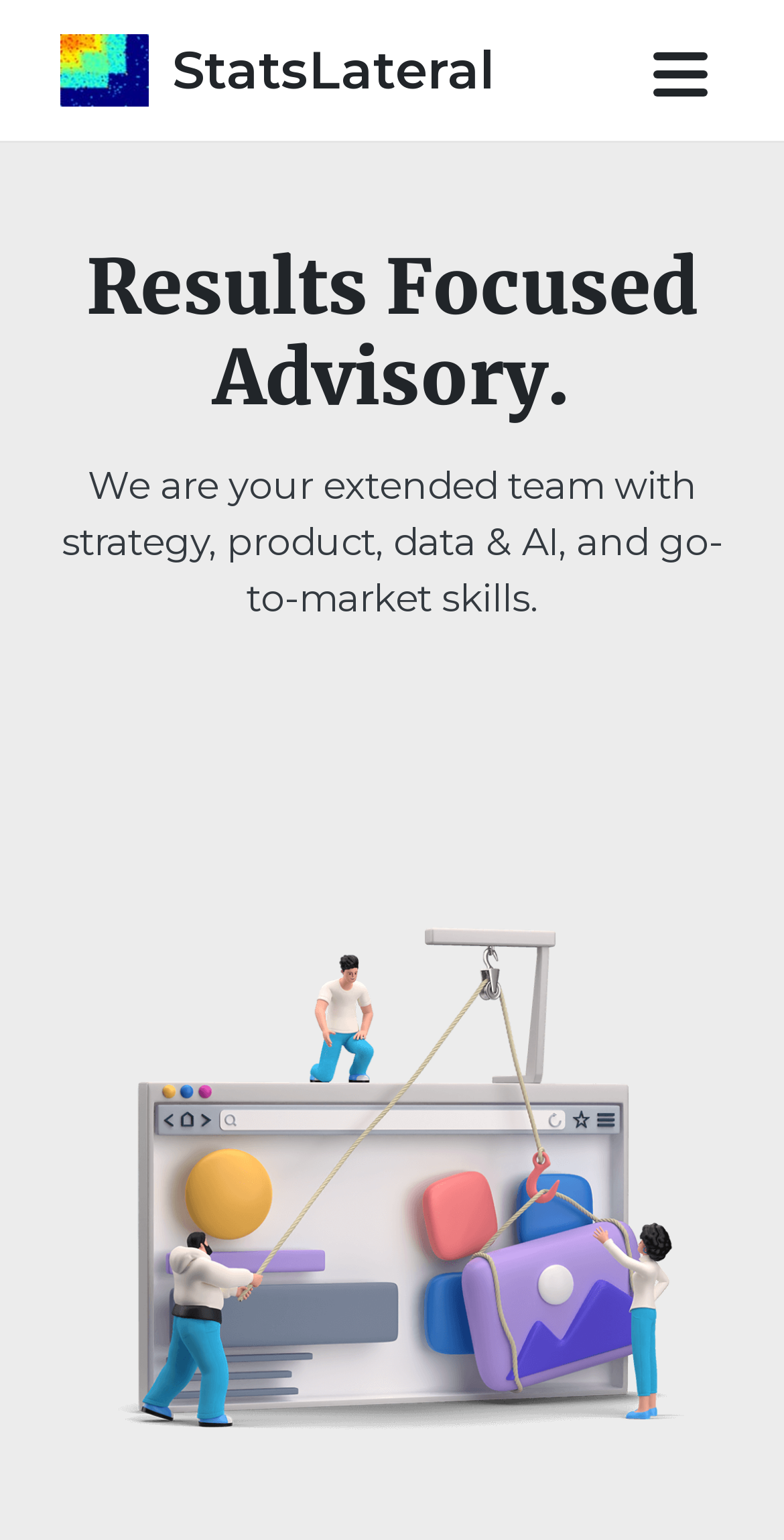Find the bounding box coordinates for the UI element whose description is: "StatsLateral". The coordinates should be four float numbers between 0 and 1, in the format [left, top, right, bottom].

[0.206, 0.013, 0.629, 0.078]